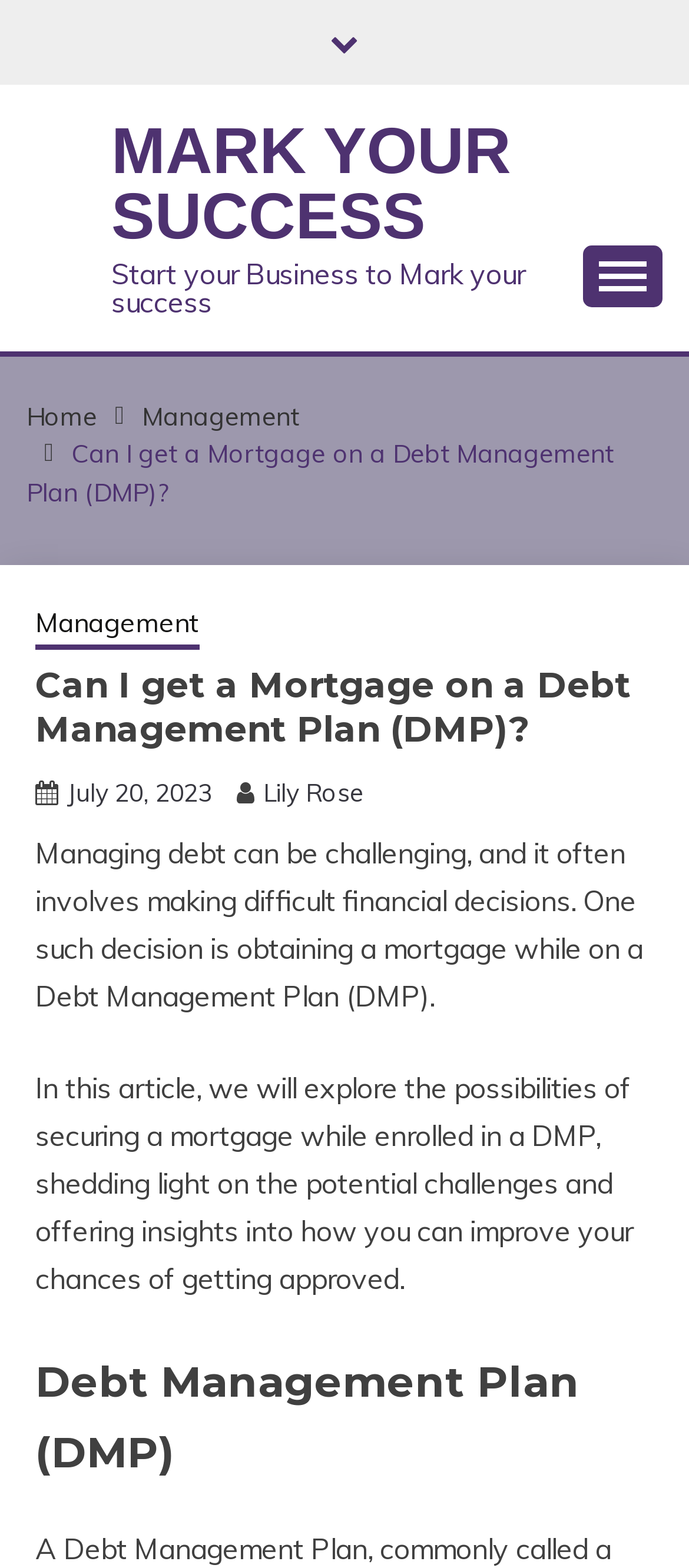Determine the bounding box coordinates of the target area to click to execute the following instruction: "Click the link to explore Debt Management Plan (DMP)."

[0.051, 0.859, 0.949, 0.951]